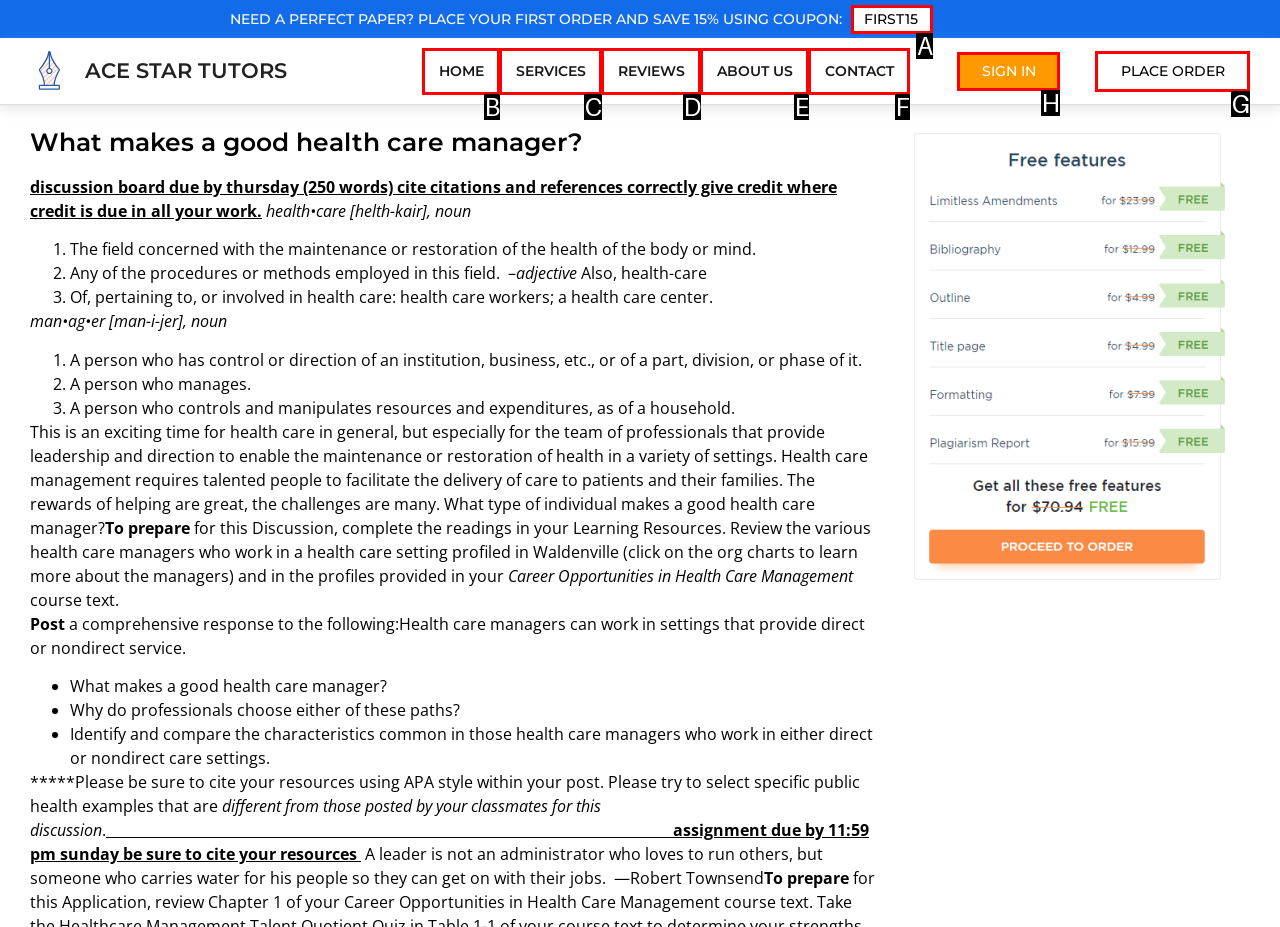From the given choices, determine which HTML element aligns with the description: Art in Ditchling Open houses Respond with the letter of the appropriate option.

None